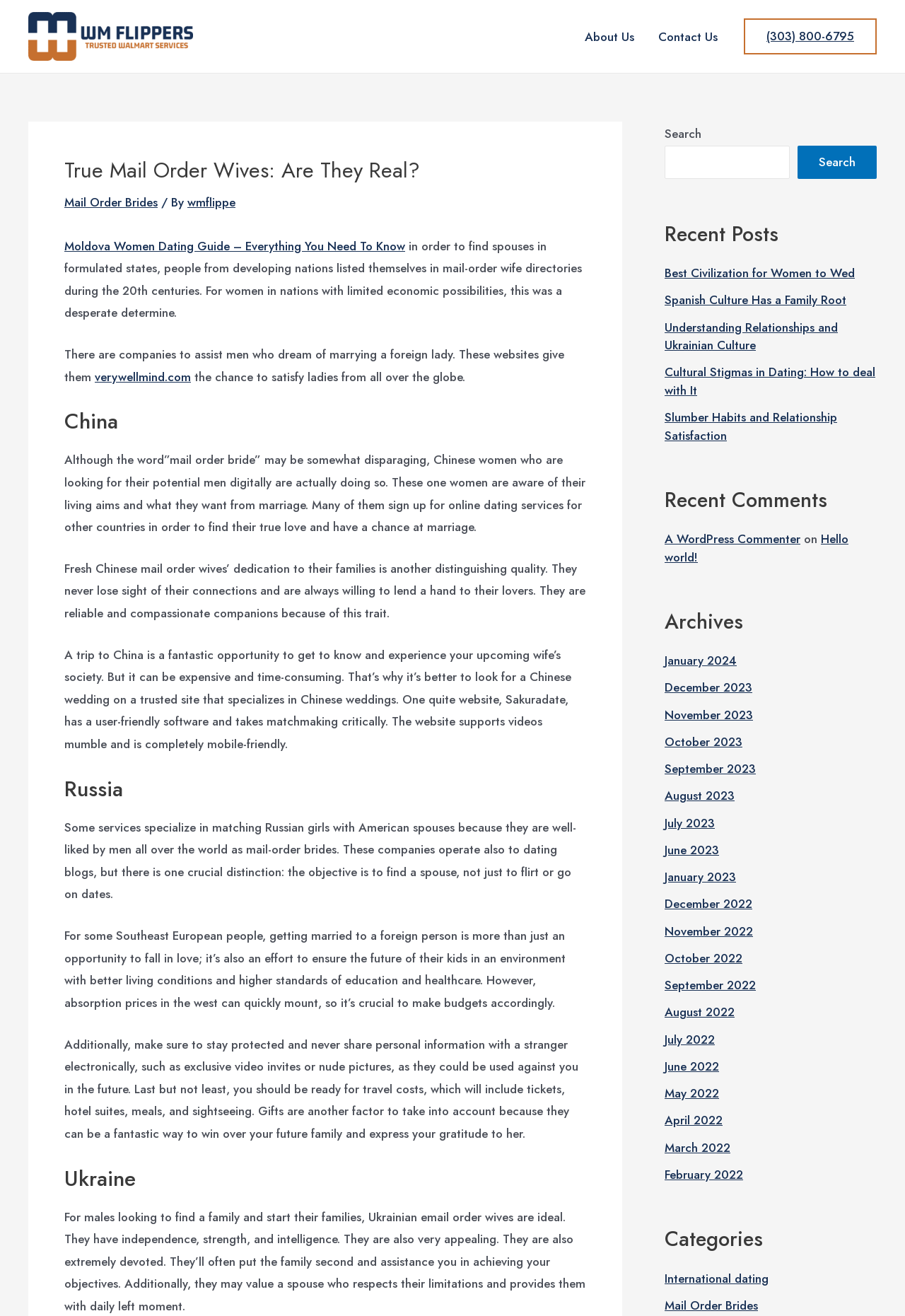Given the description "About Us", determine the bounding box of the corresponding UI element.

[0.633, 0.006, 0.714, 0.049]